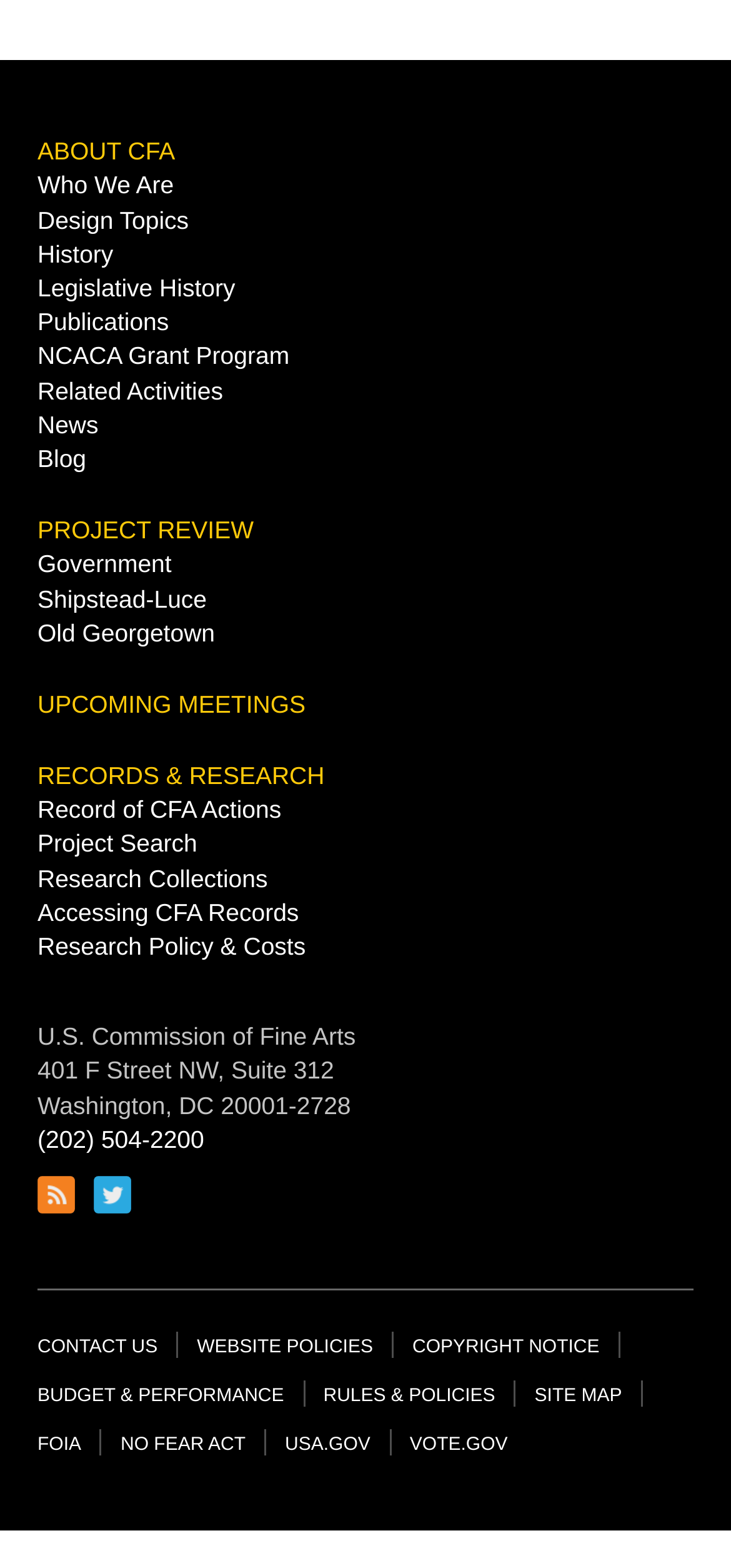Please identify the bounding box coordinates of where to click in order to follow the instruction: "View RECORDS & RESEARCH".

[0.051, 0.486, 0.444, 0.504]